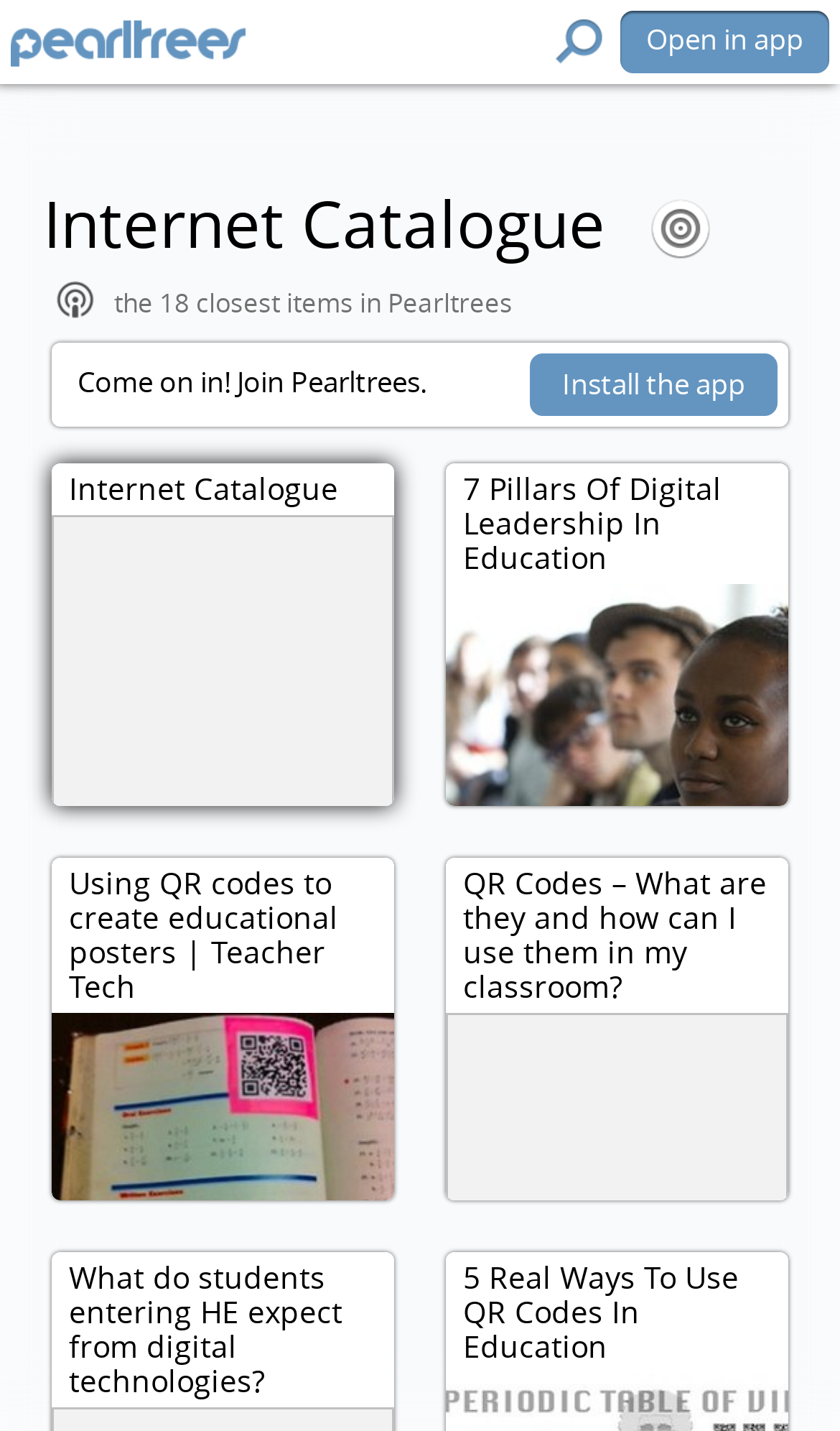From the image, can you give a detailed response to the question below:
What is the tone of the webpage?

The tone of the webpage appears to be informative, as it presents a collection of educational resources related to QR codes and digital leadership in education. The language used is neutral and objective, suggesting that the purpose of the webpage is to educate or inform users, rather than to persuade or entertain them.